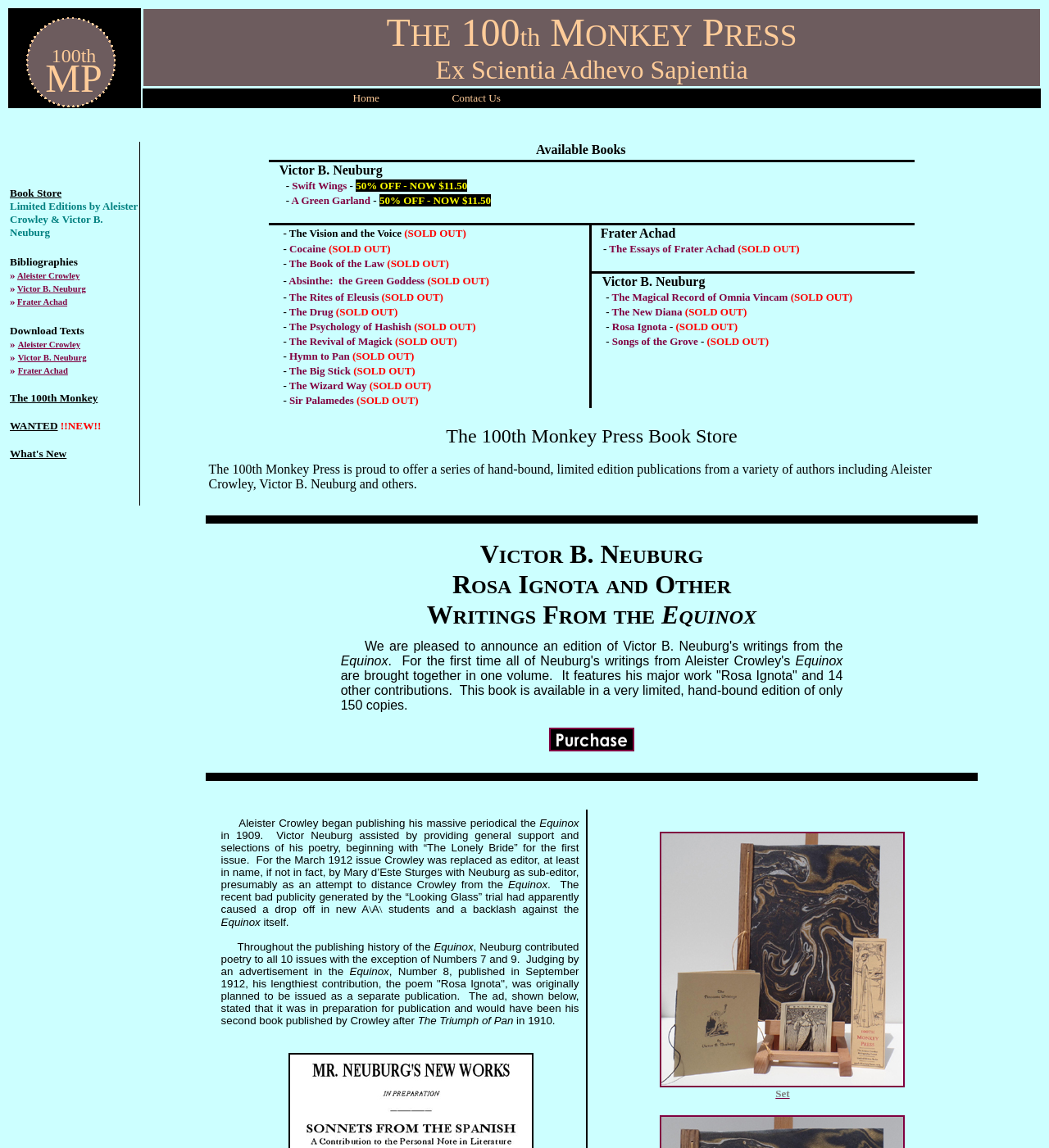Describe the webpage in detail, including text, images, and layout.

The webpage is the 100th Monkey Press Book Store, which appears to be an online bookstore specializing in rare and esoteric books. At the top of the page, there is a logo image and a title "THE 100th MONKEY PRESS Ex Scientia Adhevo Sapientia" in a table cell. Below this, there is a navigation menu with links to "Home" and "Contact Us".

The main content of the page is divided into several sections. On the left side, there is a table with multiple rows, each containing a link to a specific author or category, such as "Aleister Crowley", "Victor B. Neuburg", and "Frater Achad". There are also links to "Book Store", "Download Texts", and "What's New".

On the right side, there are three tables, each displaying a list of available books. The books are listed with their titles, and some of them are marked as "SOLD OUT". The tables are organized by author, with books by Victor B. Neuburg and Frater Achad listed separately. The book titles are links, suggesting that they lead to more information or purchasing options.

Overall, the webpage appears to be a simple online catalog for the 100th Monkey Press Book Store, with a focus on rare and esoteric books by specific authors.